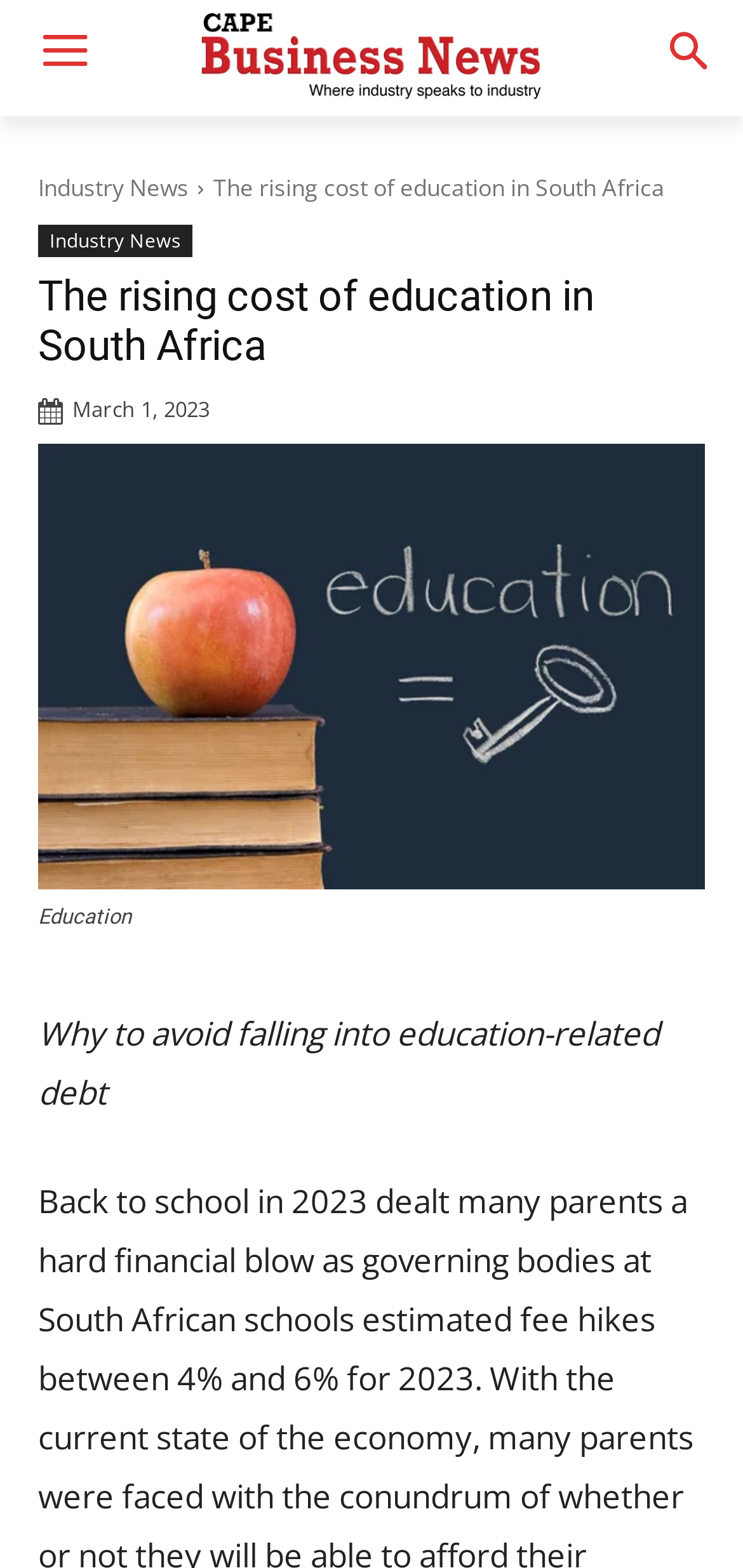How many links are in the top navigation?
Give a one-word or short-phrase answer derived from the screenshot.

2